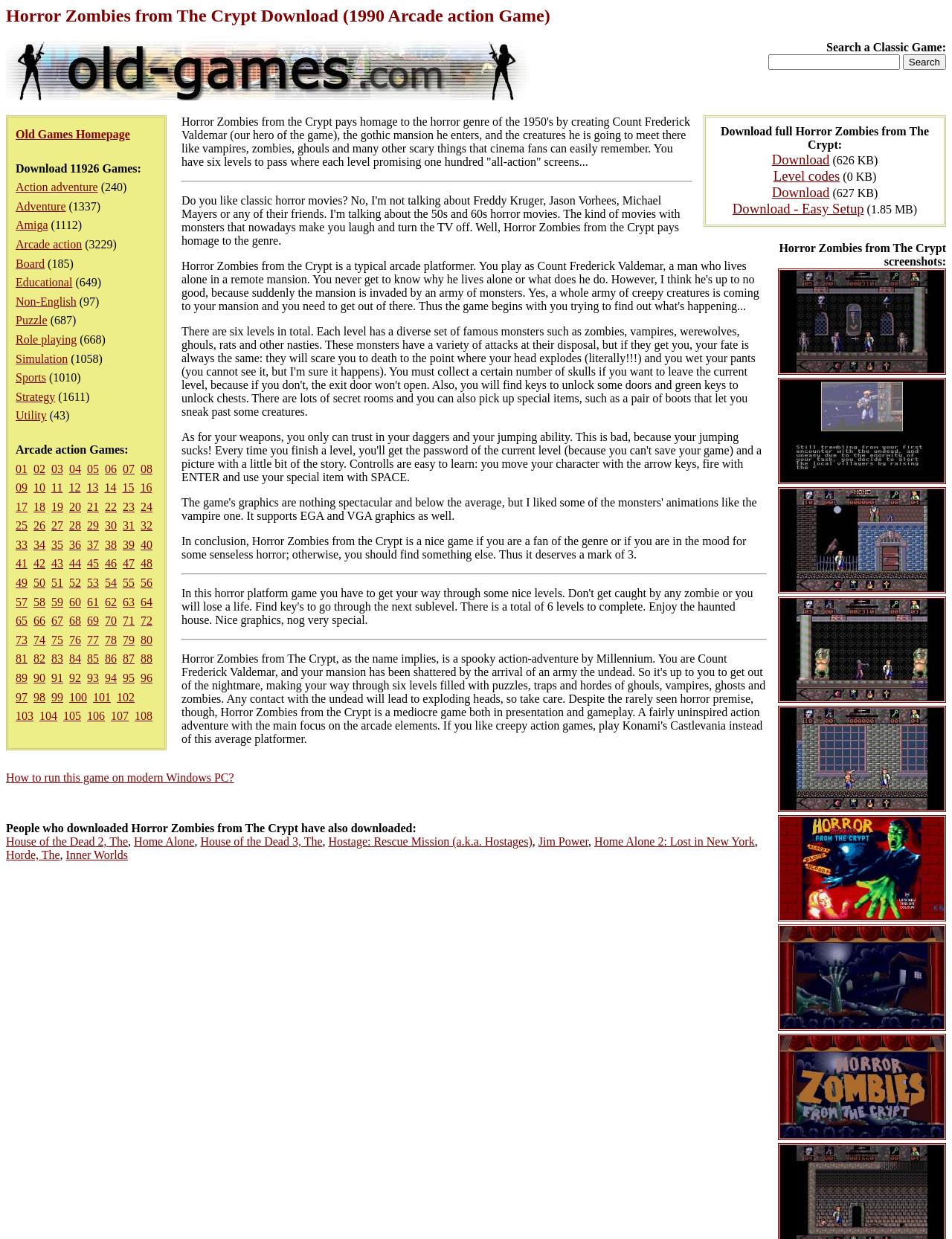Determine the bounding box coordinates for the clickable element to execute this instruction: "Browse Action adventure games". Provide the coordinates as four float numbers between 0 and 1, i.e., [left, top, right, bottom].

[0.016, 0.146, 0.103, 0.156]